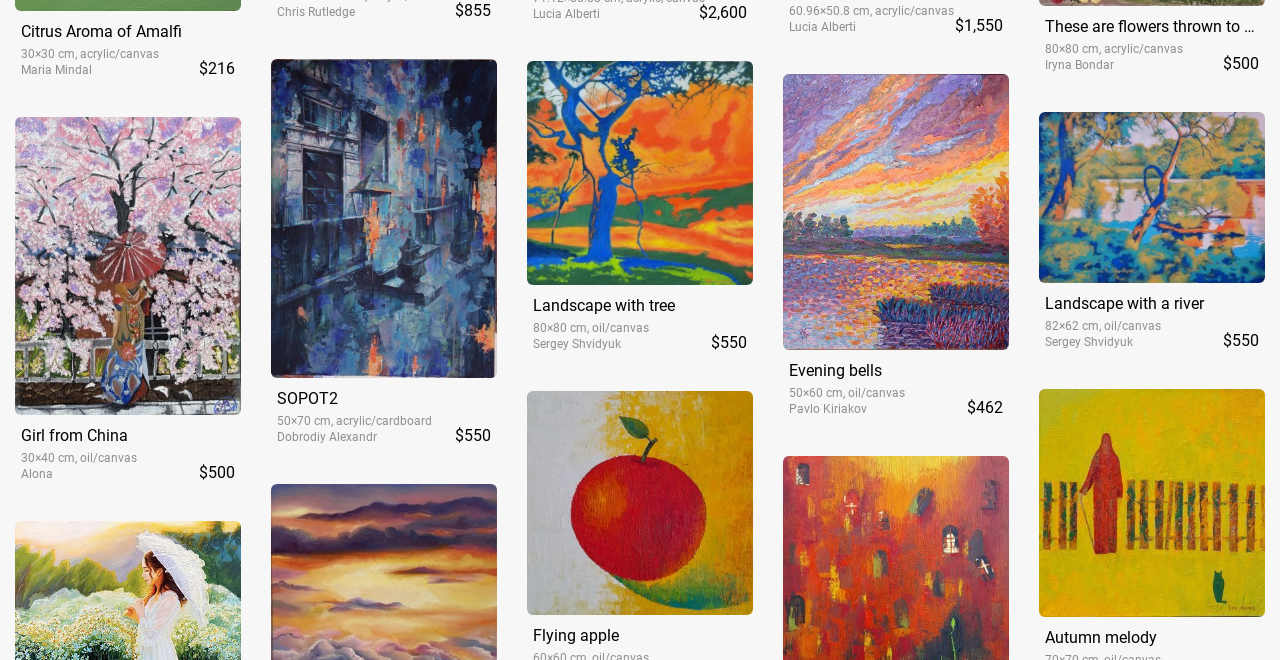Could you provide the bounding box coordinates for the portion of the screen to click to complete this instruction: "See artworks by Lucia Alberti"?

[0.416, 0.011, 0.469, 0.032]